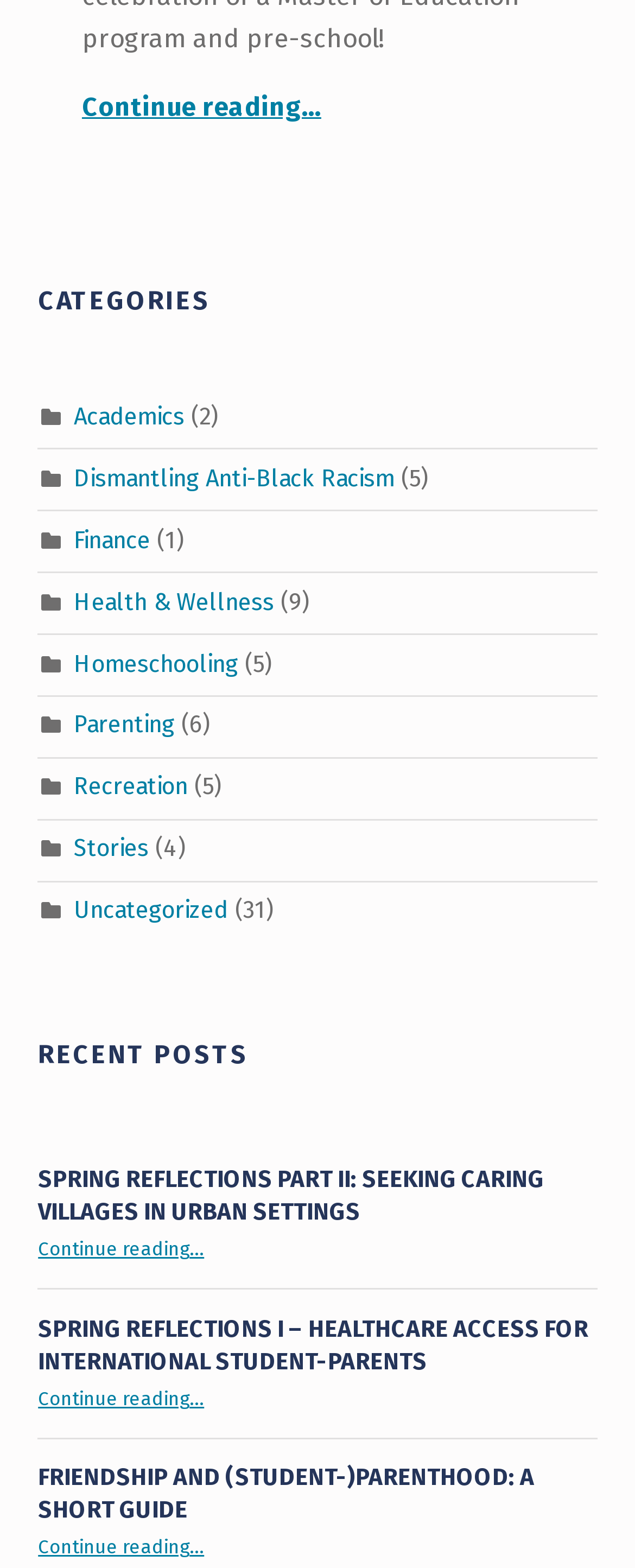How many recent posts are displayed?
Look at the image and respond to the question as thoroughly as possible.

I counted the number of articles under the 'RECENT POSTS' heading, which are three separate articles with headings 'SPRING REFLECTIONS PART II', 'SPRING REFLECTIONS I', and 'FRIENDSHIP AND (STUDENT-)PARENTHOOD', totaling 3 recent posts.